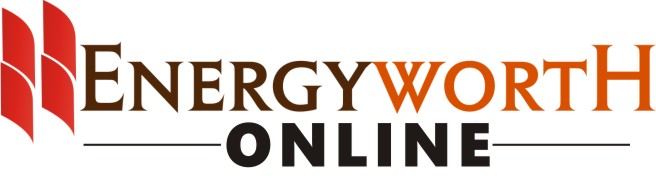Give a comprehensive caption for the image.

This image features the logo of "Energy Worth Online," showcasing a modern and professional design. The logo incorporates a distinctive color scheme with shades of red and brown, highlighting the name prominently in an elegant font. "Energy Worth" is set in a stylized manner, emphasizing the brand's focus on energy-related news and updates. The word "ONLINE" is displayed in bold black, reinforcing the platform's digital presence. This logo serves as a visual representation of the platform's commitment to delivering valuable insights and information in the energy sector.